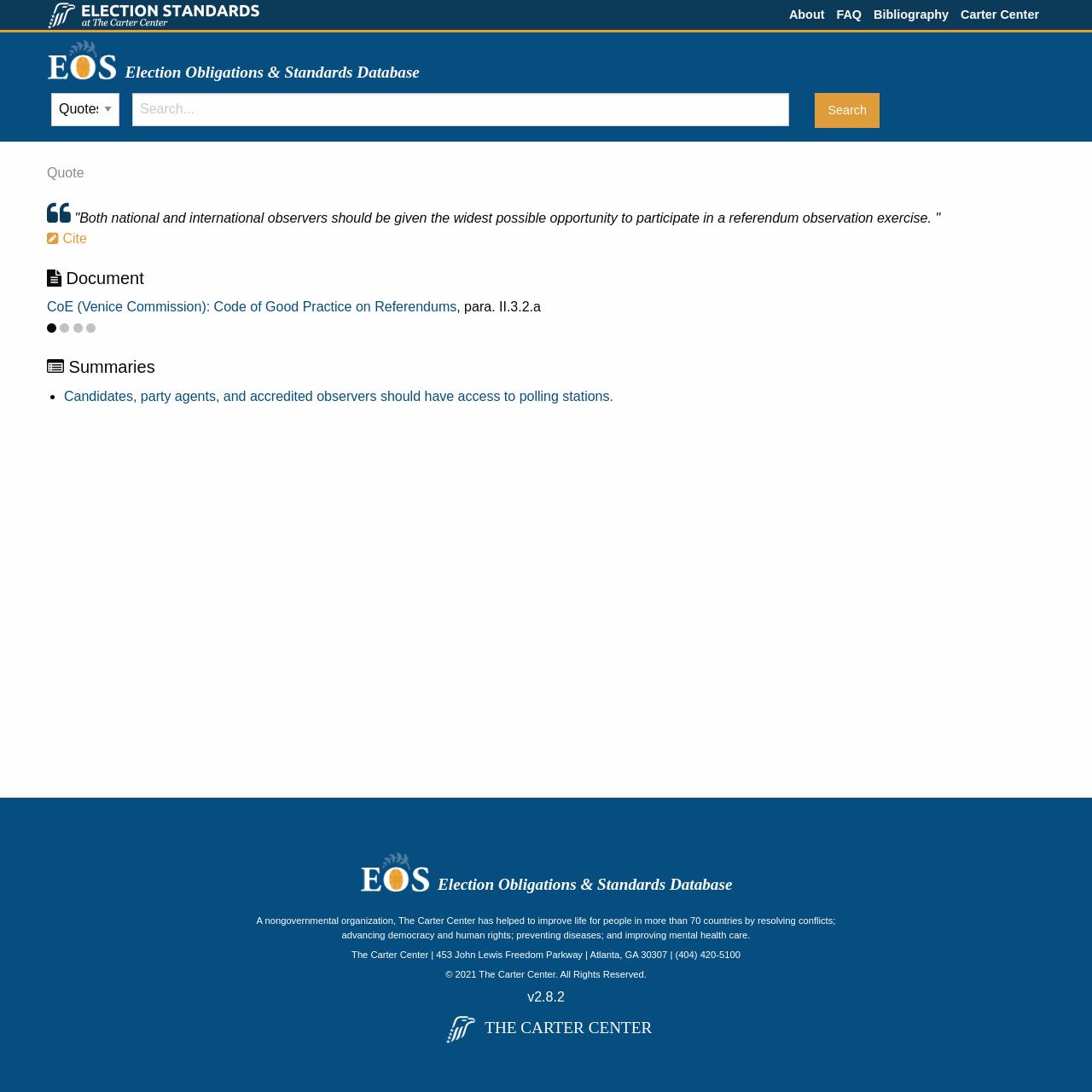Determine the main heading text of the webpage.

Election Obligations & Standards Database